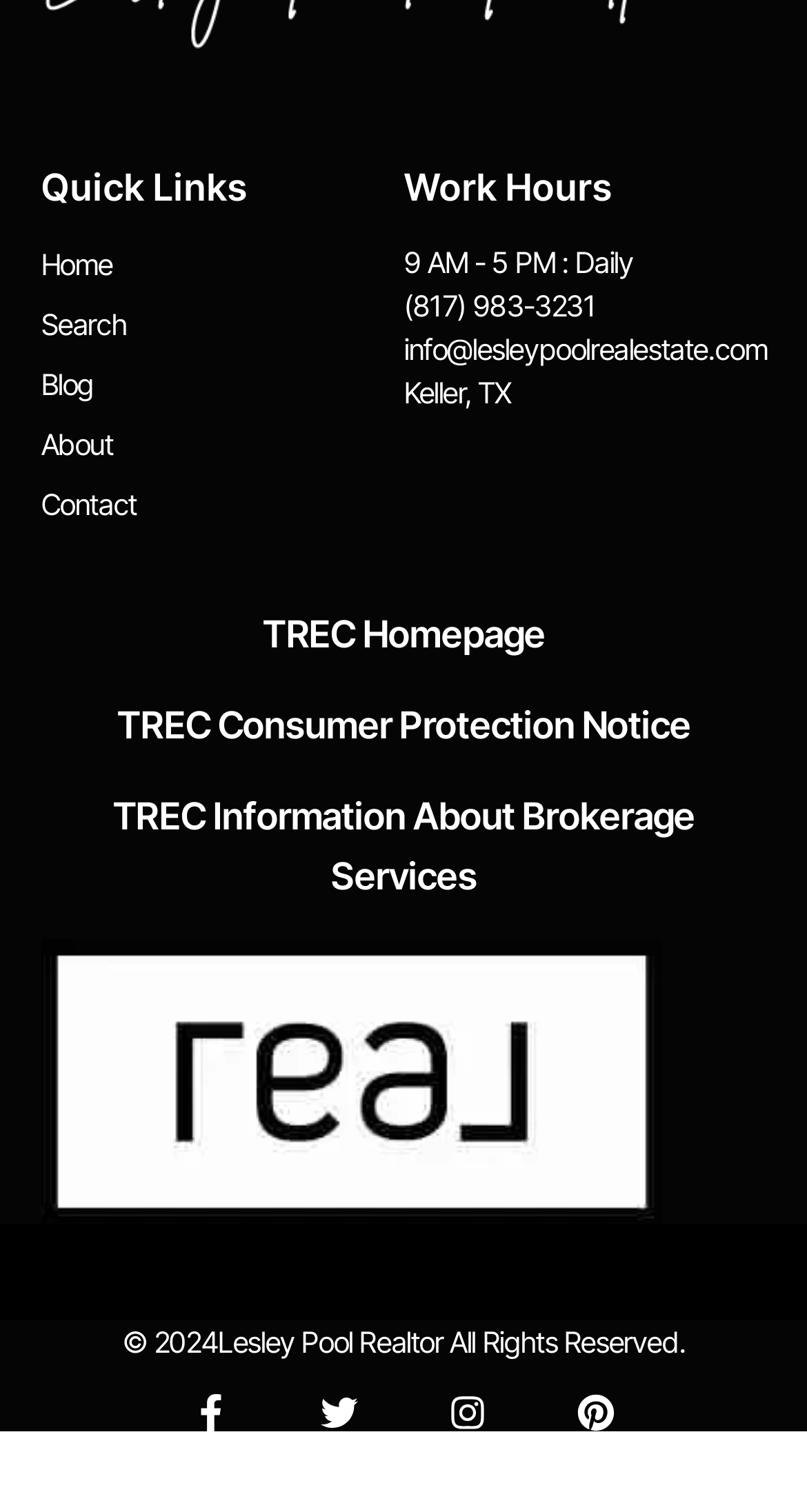What are the office hours?
Please respond to the question with a detailed and well-explained answer.

I found the office hours by looking at the 'Work Hours' section, which is located on the right side of the page. The section contains a static text element that says '9 AM - 5 PM : Daily'.